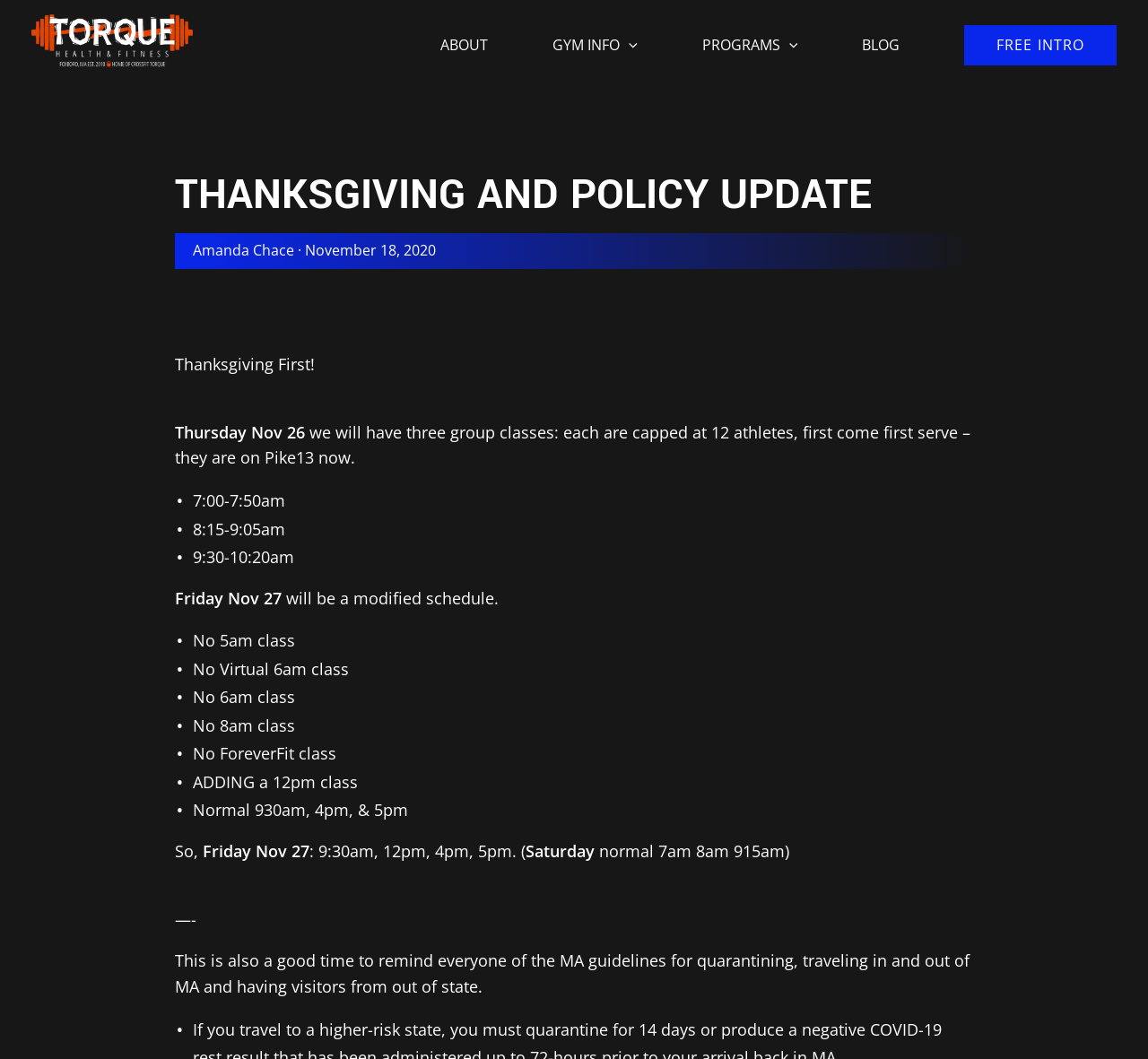Identify and provide the main heading of the webpage.

THANKSGIVING AND POLICY UPDATE